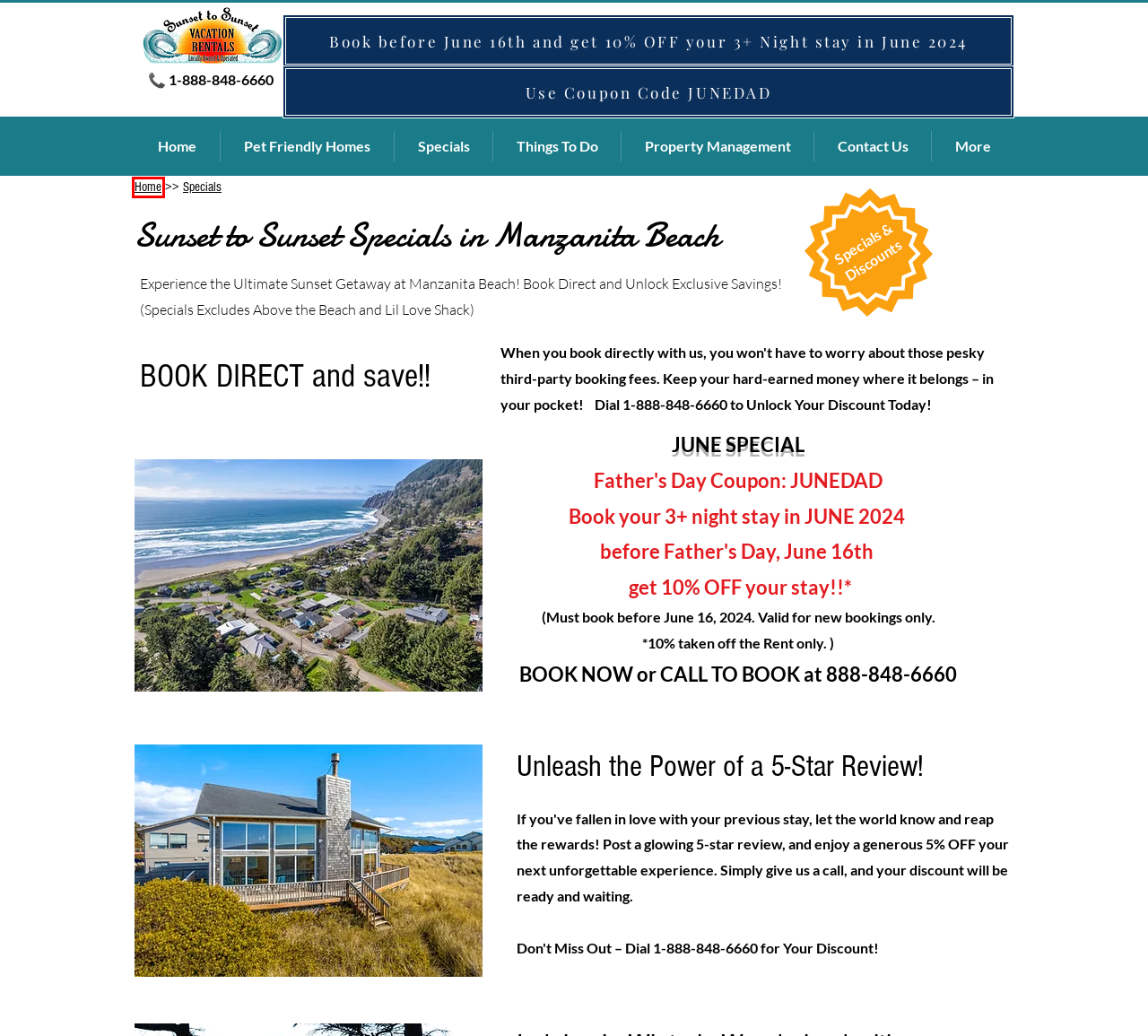You are looking at a screenshot of a webpage with a red bounding box around an element. Determine the best matching webpage description for the new webpage resulting from clicking the element in the red bounding box. Here are the descriptions:
A. Vacation Rentals Holiday Homes Manzanita Beach Oregon Coast | Sunset To Sunset
B. Things To Do - Hiking Trails, Horseback Riding & Kayaking Manzanita Oregon | Sunset to Sunset
C. Vacation Rentals | Sunset To Sunset
D. Web Designer in Leeds | Website Designer | Yaz Designs
E. Owner Portal
F. Contact Us | Sunset To Sunset
G. Manzanita Oregon Coast Property Management | Sunset to Sunset
H. Manzanita Beach Vacation Pet Friendly Rentals Oregon Coast | Sunset to Sunset

A